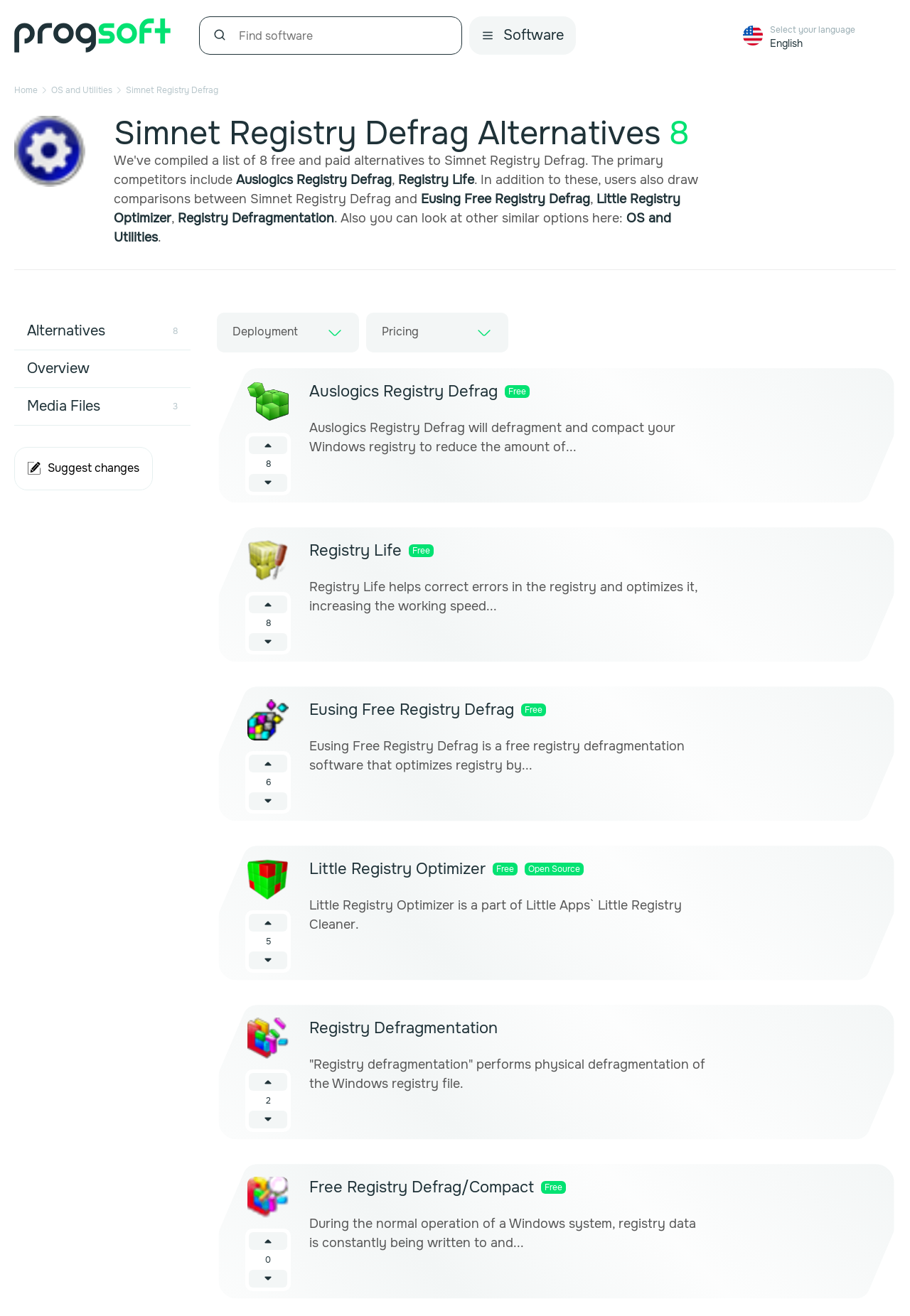Respond to the following question with a brief word or phrase:
What is the purpose of the 'Pencil Suggest changes' button?

To suggest changes